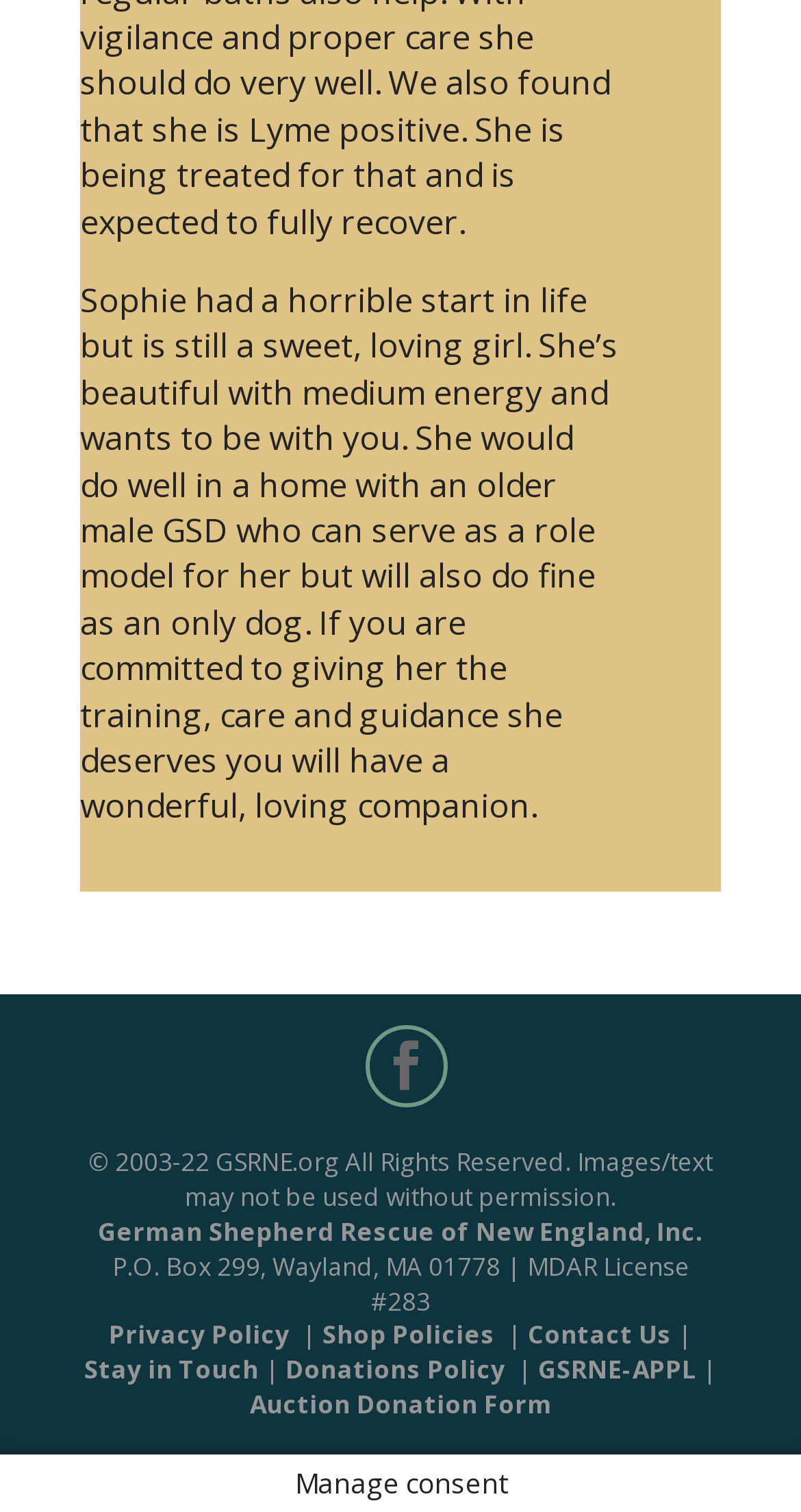What is the purpose of the webpage?
Could you answer the question in a detailed manner, providing as much information as possible?

Based on the content of the webpage, particularly the StaticText element with bounding box coordinates [0.1, 0.183, 0.772, 0.548], it appears that the purpose of the webpage is to showcase a dog, Sophie, for adoption.